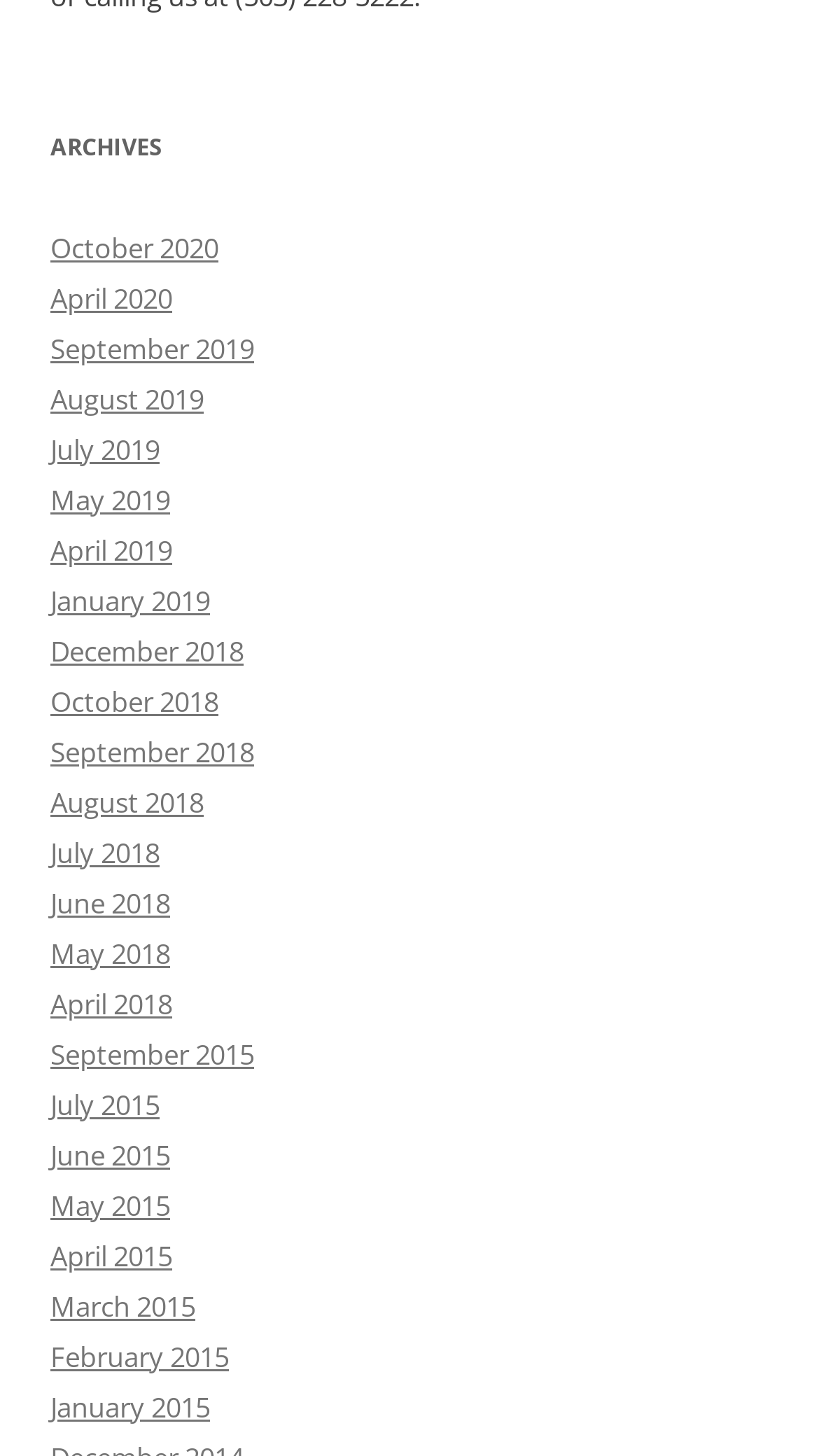Find the bounding box coordinates of the clickable region needed to perform the following instruction: "view archives for January 2015". The coordinates should be provided as four float numbers between 0 and 1, i.e., [left, top, right, bottom].

[0.062, 0.953, 0.256, 0.979]